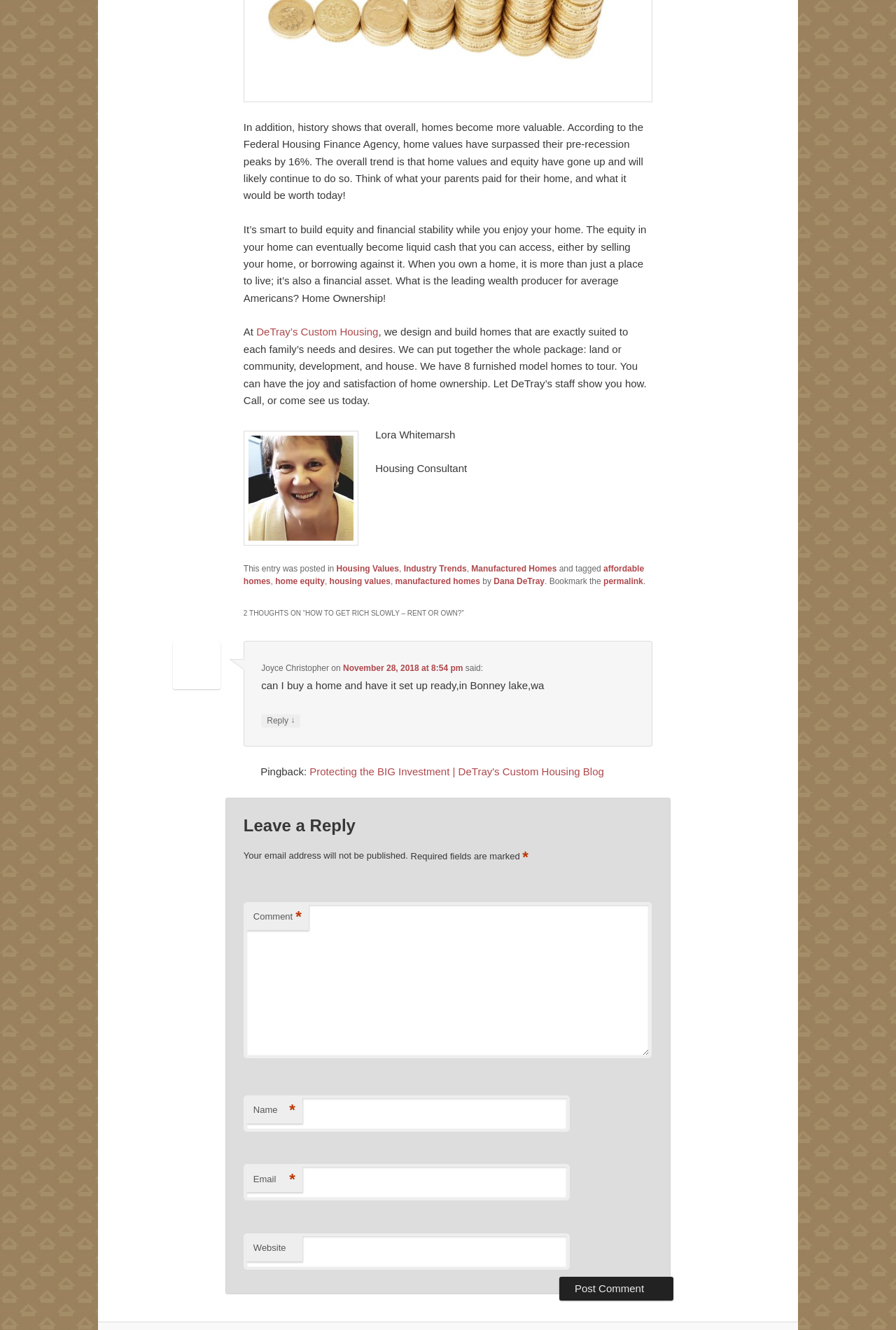Please determine the bounding box coordinates of the element's region to click in order to carry out the following instruction: "Click on 'Housing Values'". The coordinates should be four float numbers between 0 and 1, i.e., [left, top, right, bottom].

[0.375, 0.424, 0.445, 0.431]